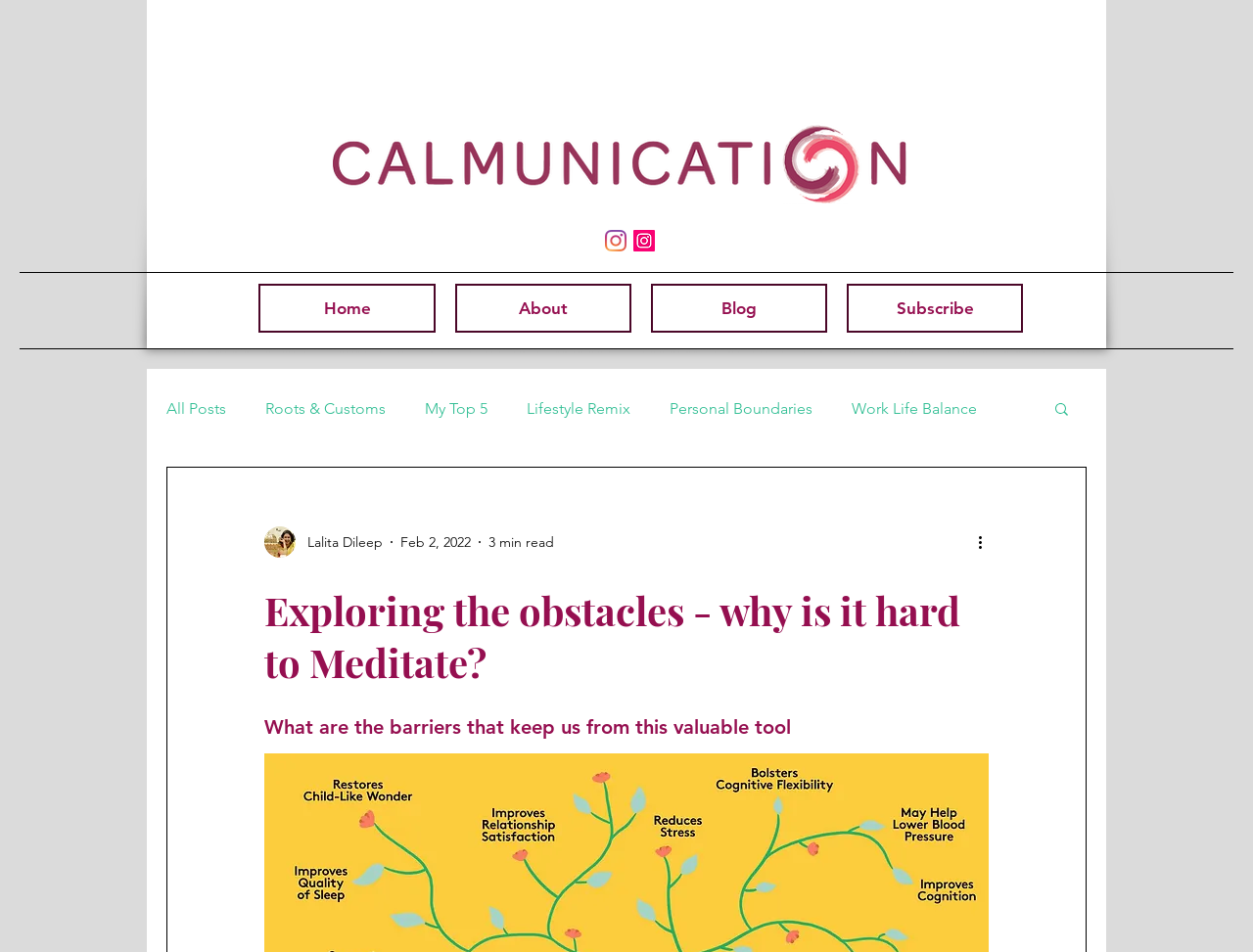Illustrate the webpage thoroughly, mentioning all important details.

This webpage appears to be a blog post titled "Exploring the obstacles - why is it hard to Meditate?" with a focus on the challenges of meditation. At the top of the page, there is a logo image of "Calmunication" and a heading "Embracing Chaos Through Communication". Below the logo, there is a social bar with two Instagram links, each accompanied by an Instagram image.

To the left of the social bar, there is a navigation menu labeled "Site" with links to "Home", "About", "Blog", and "Subscribe". Below the navigation menu, there is another navigation menu labeled "blog" with links to various blog categories, including "All Posts", "Roots & Customs", and "Self Discovery".

In the main content area, there is a heading "Exploring the obstacles - why is it hard to Meditate?" followed by a subheading "What are the barriers that keep us from this valuable tool". The author's name, "Lalita Dileep", and the publication date, "Feb 2, 2022", are displayed below the headings. There is also an image of the writer and a "3 min read" indicator.

At the top right corner of the page, there is a search button with a magnifying glass image. Below the search button, there is a "More actions" button with a dropdown menu.